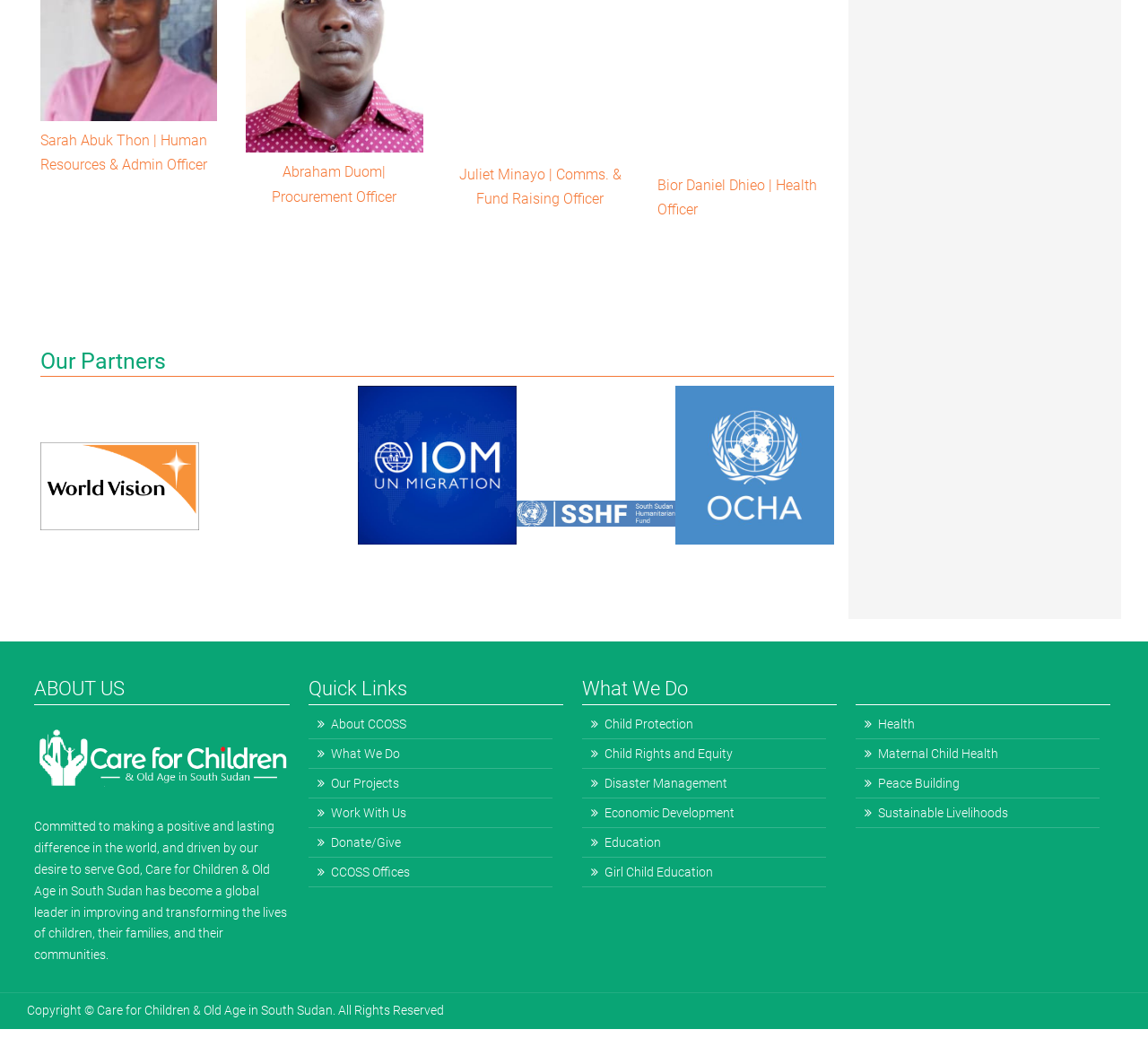Provide the bounding box coordinates of the HTML element described by the text: "Health".

[0.745, 0.69, 0.958, 0.705]